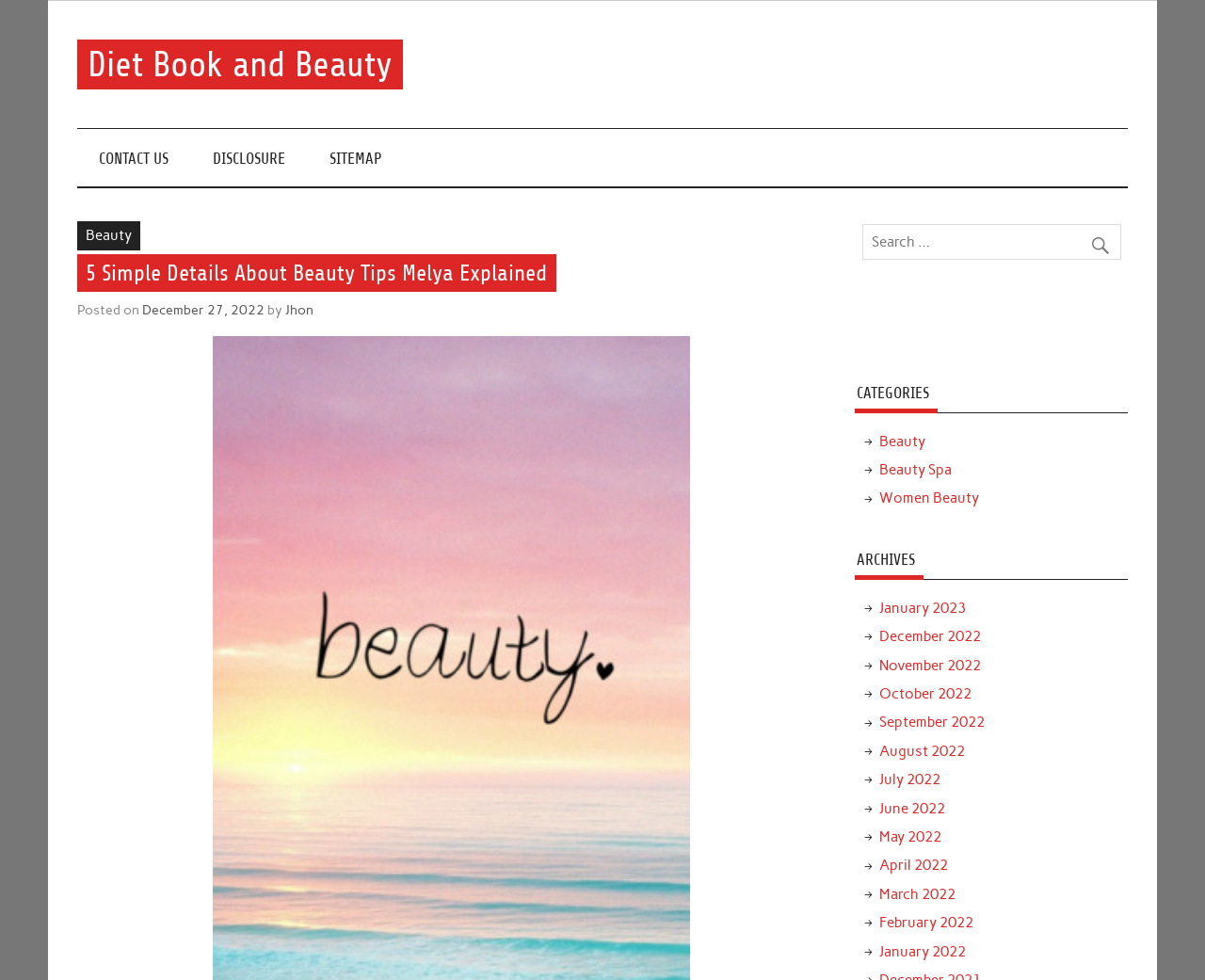Please provide a detailed answer to the question below by examining the image:
How many archive links are listed on the webpage?

The archive links are listed under the 'ARCHIVES' heading, and there are 12 links listed, each corresponding to a different month of the year, from January 2023 to January 2022.